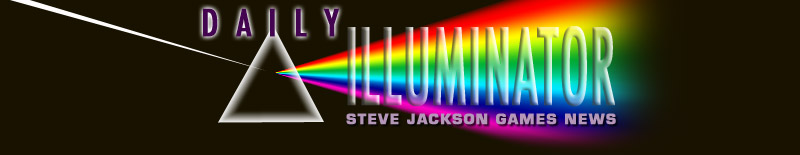Produce a meticulous caption for the image.

The image features the title banner for "Daily Illuminator," a news platform by Steve Jackson Games. The design prominently displays the word "DAILY" in a vivid purple font, seamlessly transitioning into the word "ILLUMINATOR," which is illuminated in bright, colorful gradients reflecting a rainbow spectrum. A striking white triangle with a beam of light emerges, dispersing into a rainbow, symbolizing creativity and insight. This banner likely signifies updates and news relevant to fans of Steve Jackson Games, encapsulating the vibrant and imaginative spirit of their gaming community. The overall presentation conveys a blend of fun, excitement, and engagement with their audience.